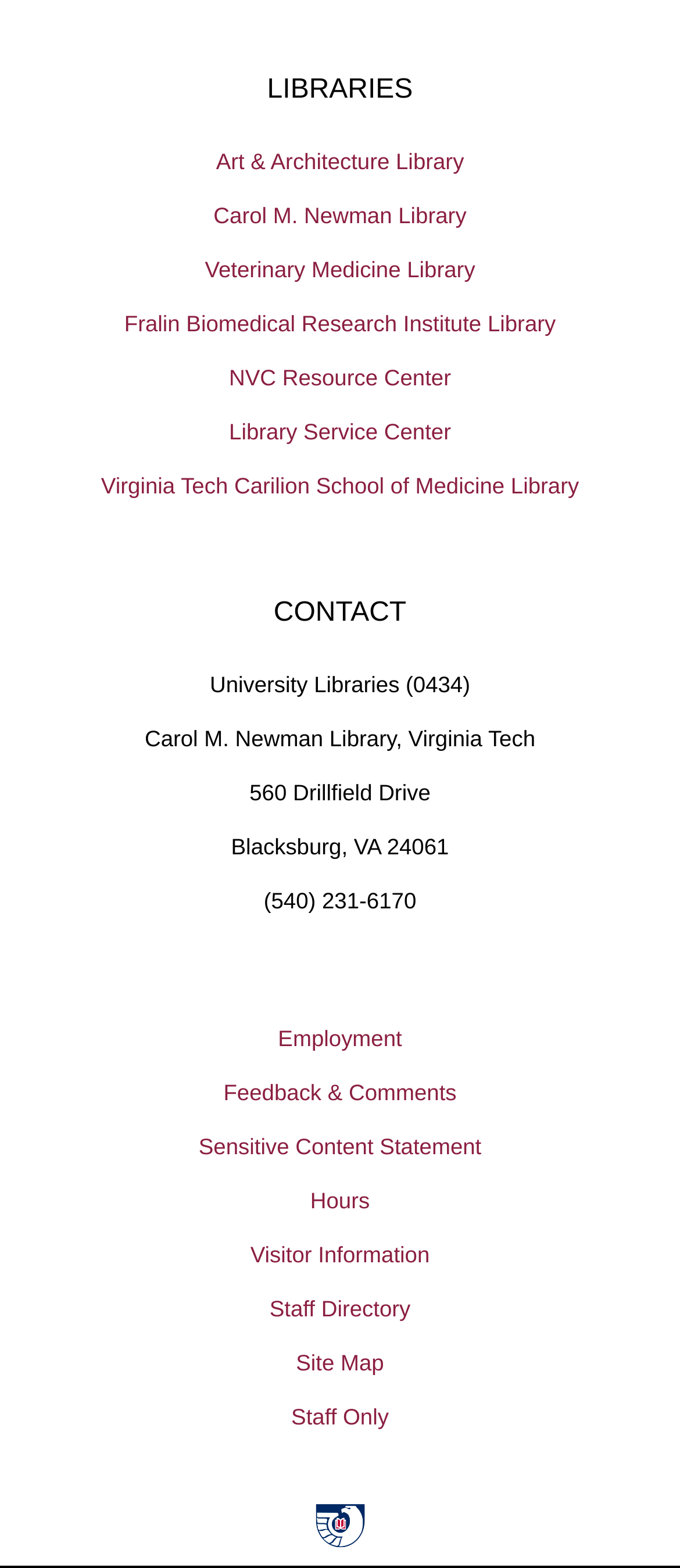Kindly determine the bounding box coordinates for the area that needs to be clicked to execute this instruction: "Go to Employment page".

[0.0, 0.645, 1.0, 0.679]